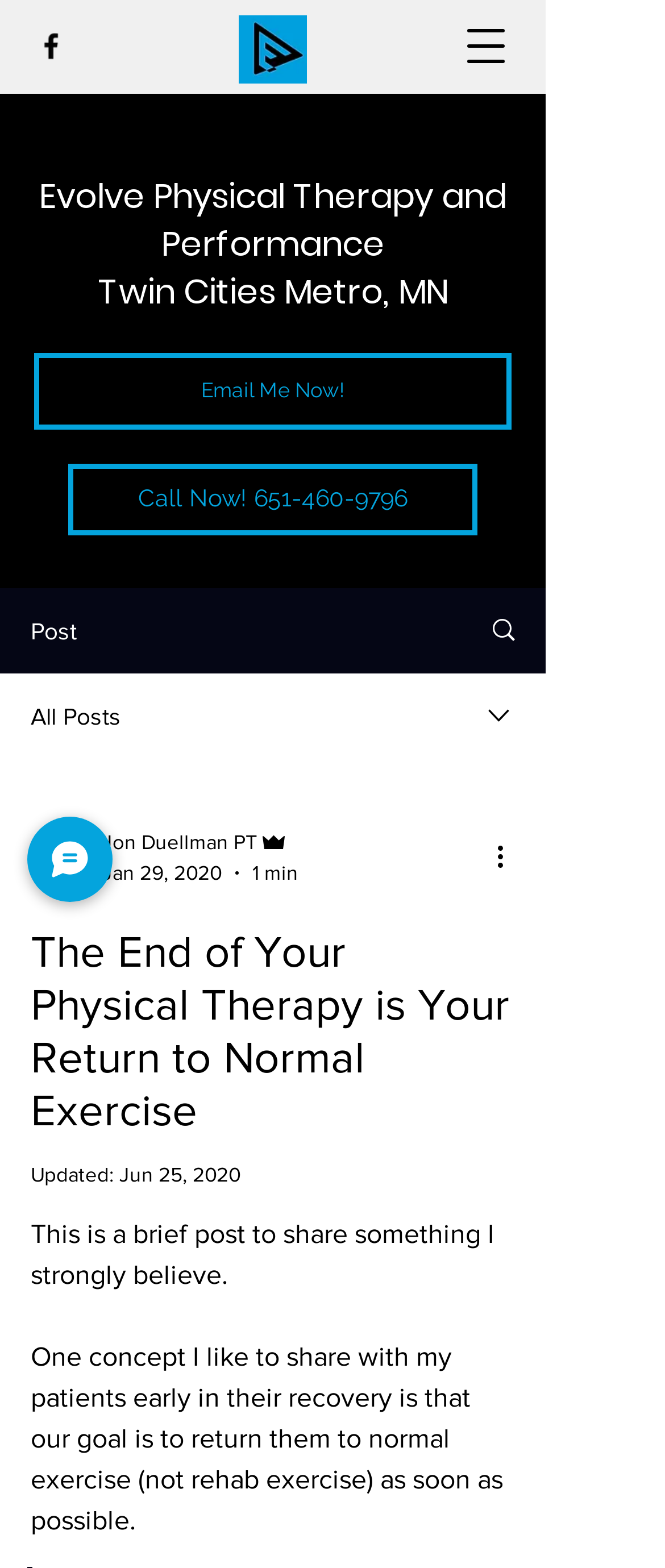Identify the bounding box coordinates necessary to click and complete the given instruction: "Call the phone number".

[0.103, 0.295, 0.718, 0.341]